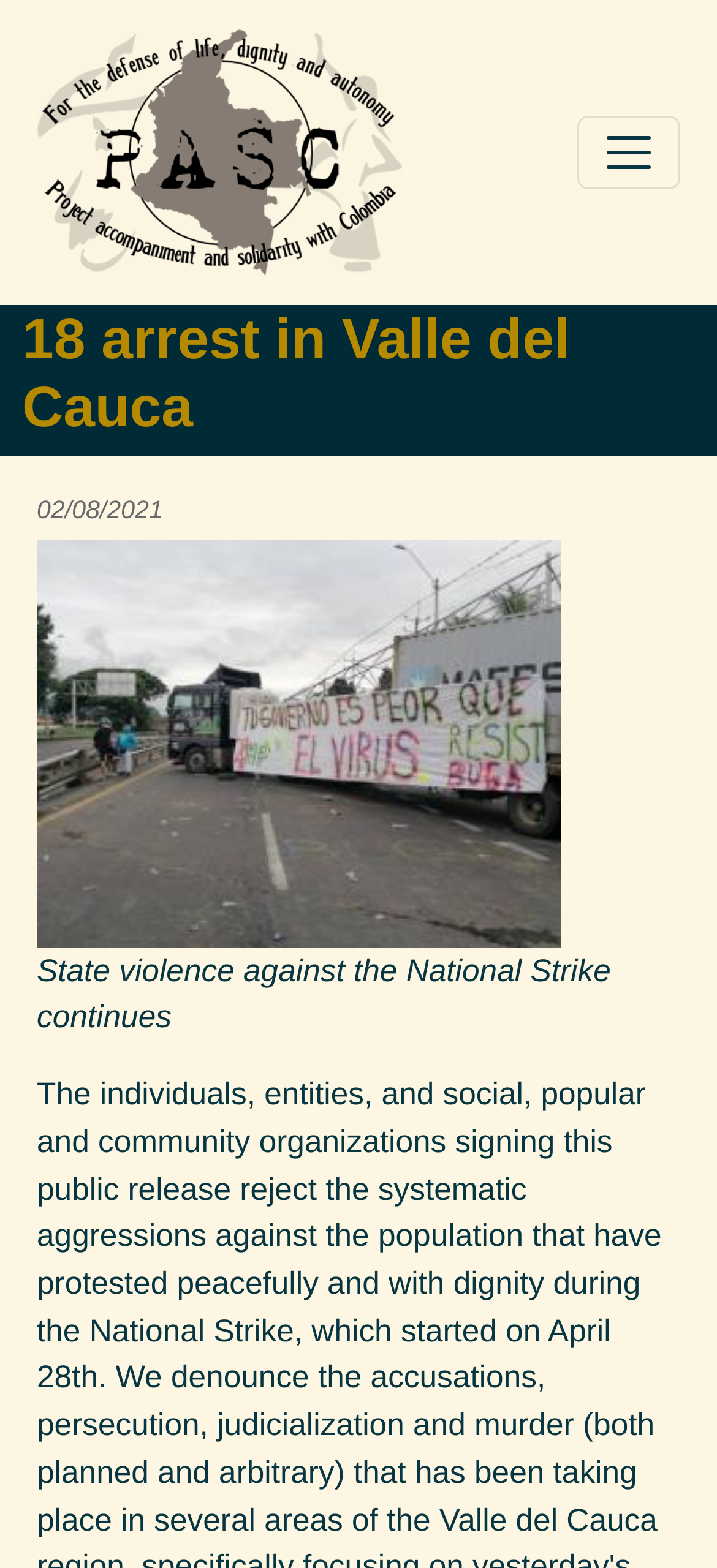What is the topic of the article?
Using the visual information, answer the question in a single word or phrase.

State violence